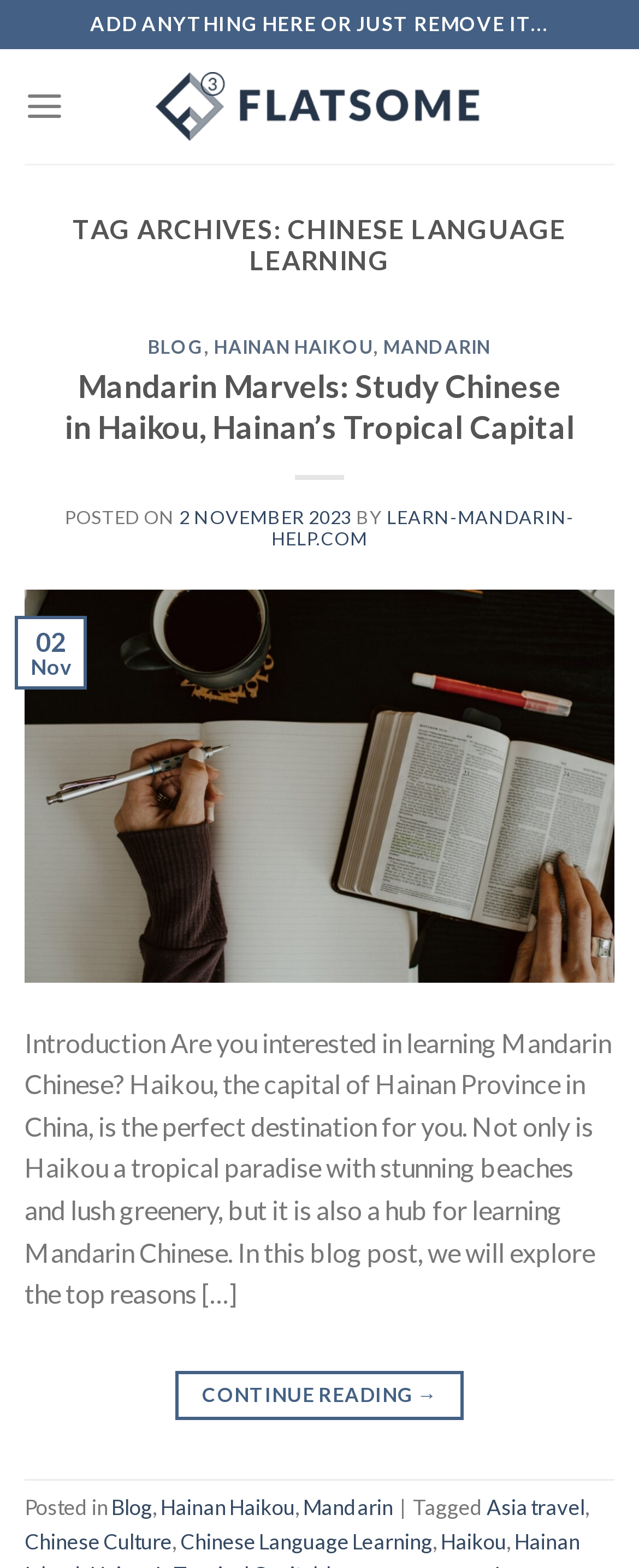Determine the bounding box of the UI component based on this description: "Hainan Haikou". The bounding box coordinates should be four float values between 0 and 1, i.e., [left, top, right, bottom].

[0.251, 0.953, 0.462, 0.97]